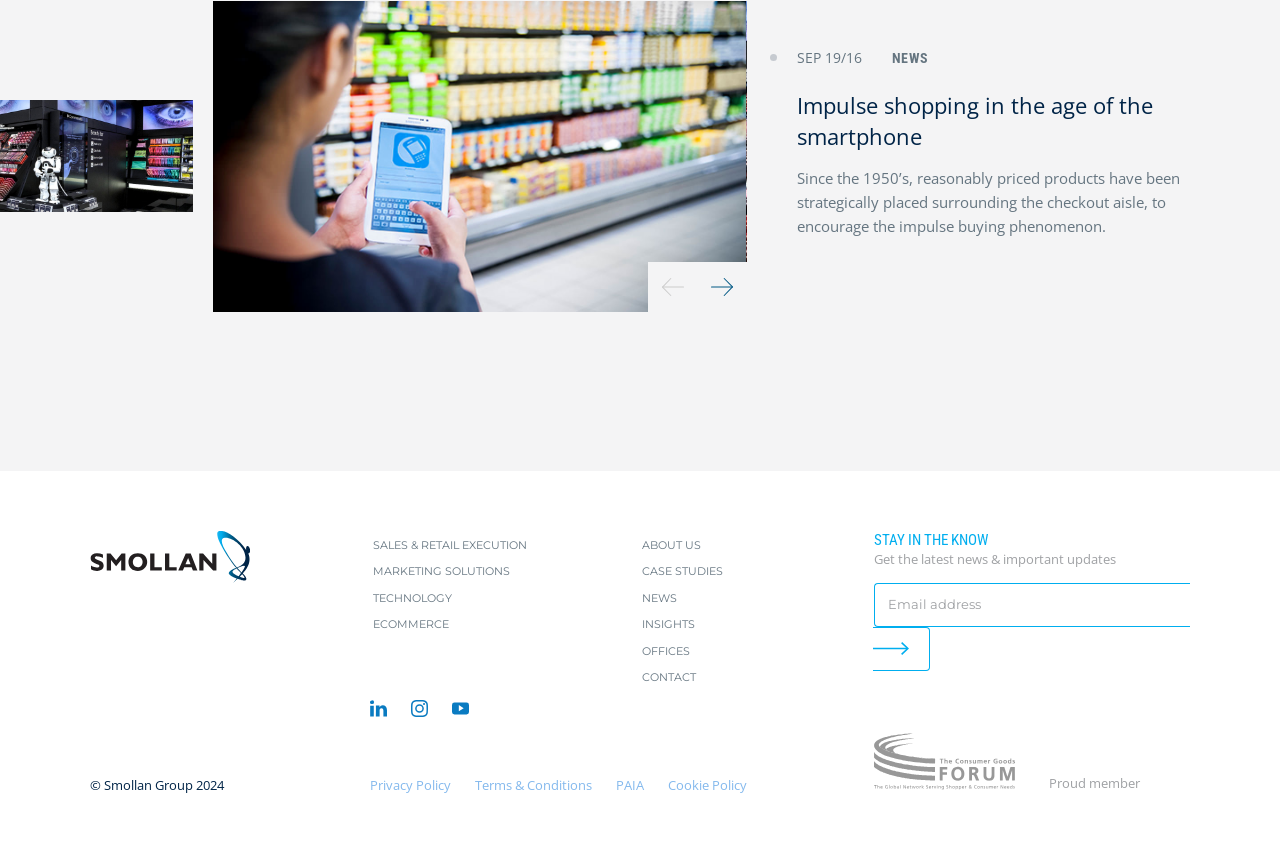Answer this question using a single word or a brief phrase:
What is the theme of the image at the top?

Store of the future